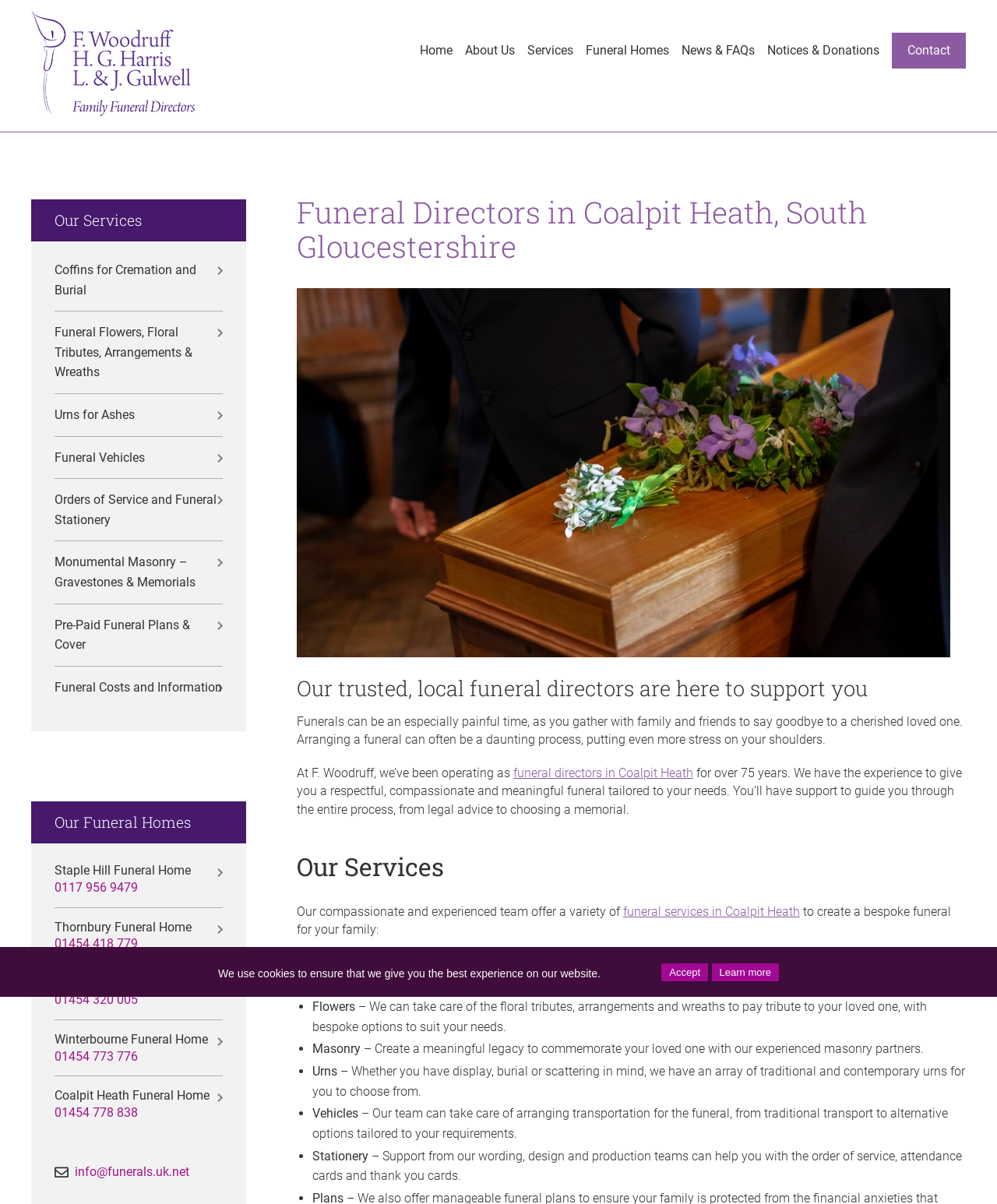Locate the bounding box coordinates of the clickable area to execute the instruction: "Learn more about cookies". Provide the coordinates as four float numbers between 0 and 1, represented as [left, top, right, bottom].

[0.714, 0.8, 0.781, 0.815]